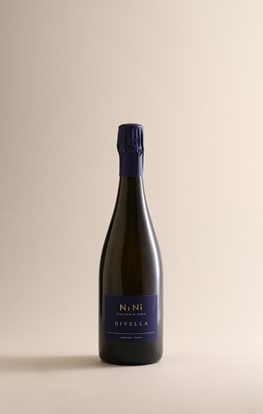Offer a detailed narrative of what is shown in the image.

This captivating image showcases a bottle of the 2016 Spumante Metodo Classico "Ni Nì," produced by Azienda Agricola Divella. The elegantly designed bottle features a dark, sleek silhouette with a distinguished blue foil cap that adds a touch of sophistication. The label is simply adorned with the name "Ni Nì" and the producer's name, Divella, emphasizing its artisanal qualities. 

Crafted primarily from Chardonnay and Pinot Noir grapes, this wine hails from the Lombardy region of Italy, known for its rich viticultural heritage. Spumante Metodo Classico is cherished for its traditional production methods, ensuring a high-quality sparkling wine with depth and character. The 2016 vintage reflects the craftsmanship and passion of the winemaker, known for creating outstanding sparkling wines in a unique terroir. 

Perfect for celebratory occasions or paired with dishes like antipasti or seafood, this wine not only delights the palate but also tells a story of heritage and dedication to winemaking excellence.